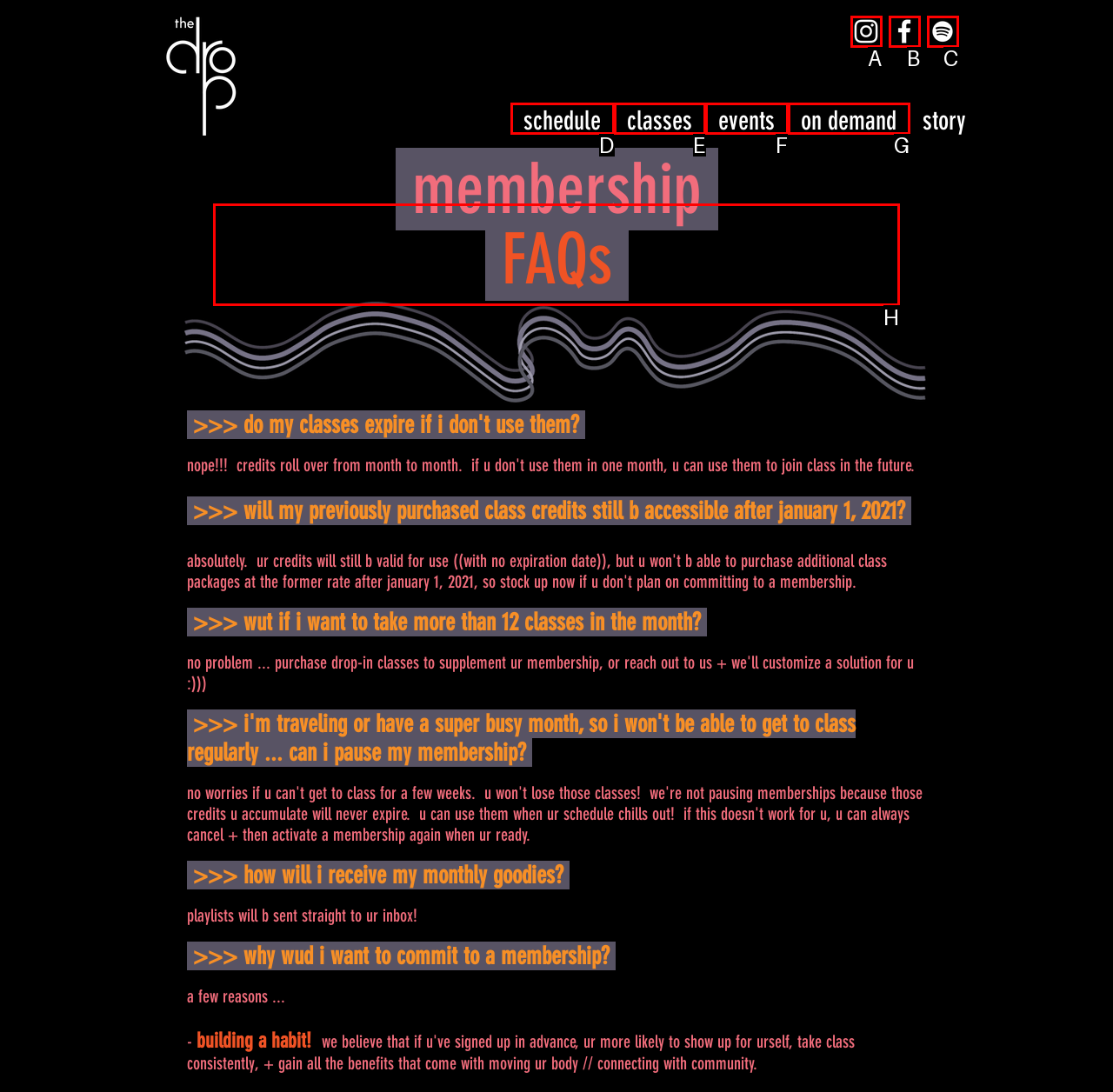Identify the letter of the UI element you should interact with to perform the task: View the membership FAQs
Reply with the appropriate letter of the option.

H